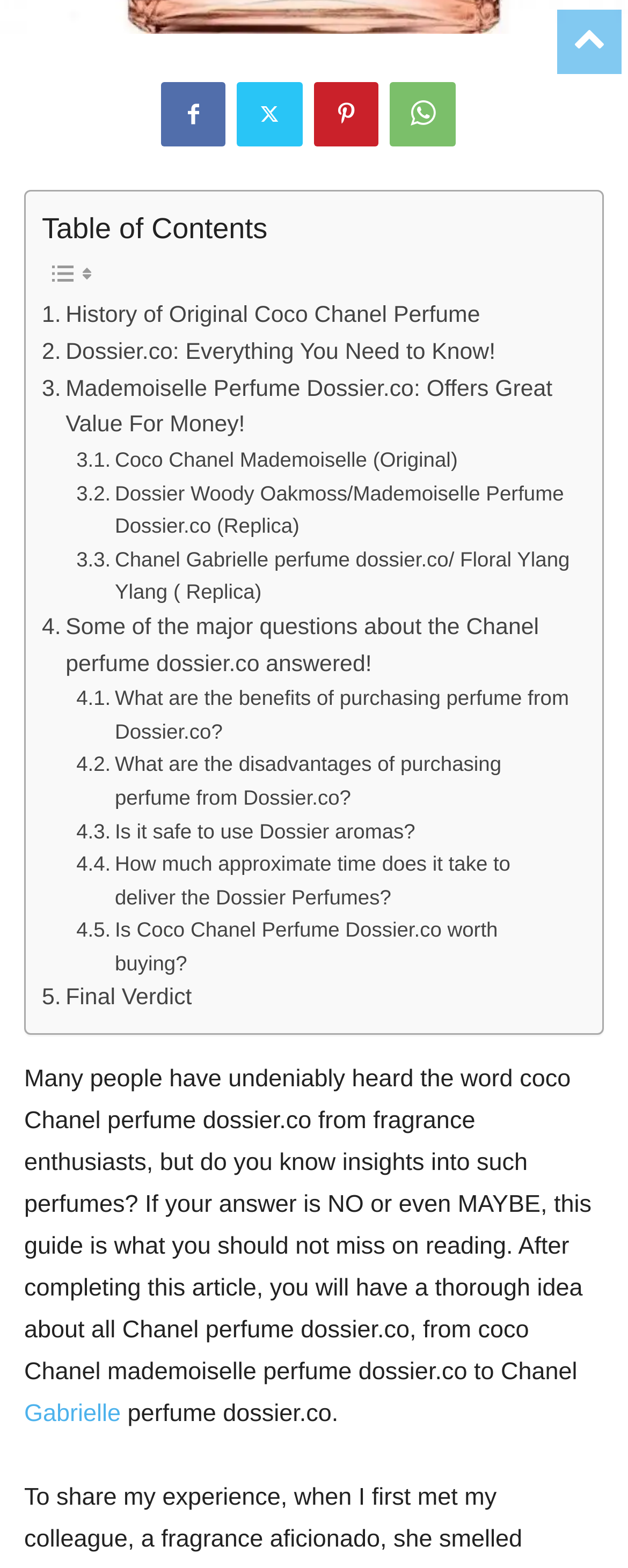Predict the bounding box of the UI element based on the description: "Final Verdict". The coordinates should be four float numbers between 0 and 1, formatted as [left, top, right, bottom].

[0.067, 0.625, 0.306, 0.649]